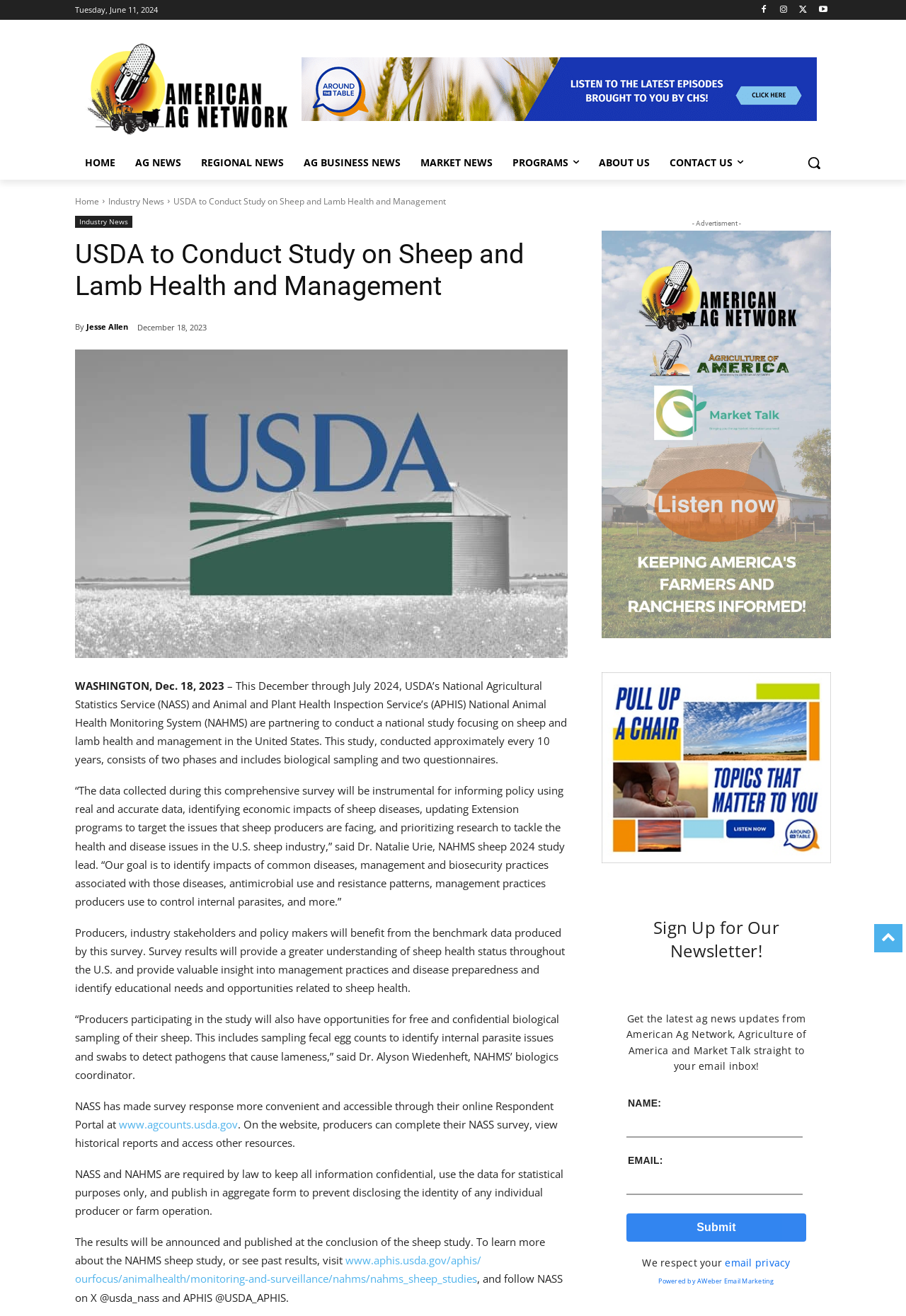Please provide a one-word or short phrase answer to the question:
What is the purpose of the survey conducted by USDA's National Agricultural Statistics Service?

To inform policy using real and accurate data